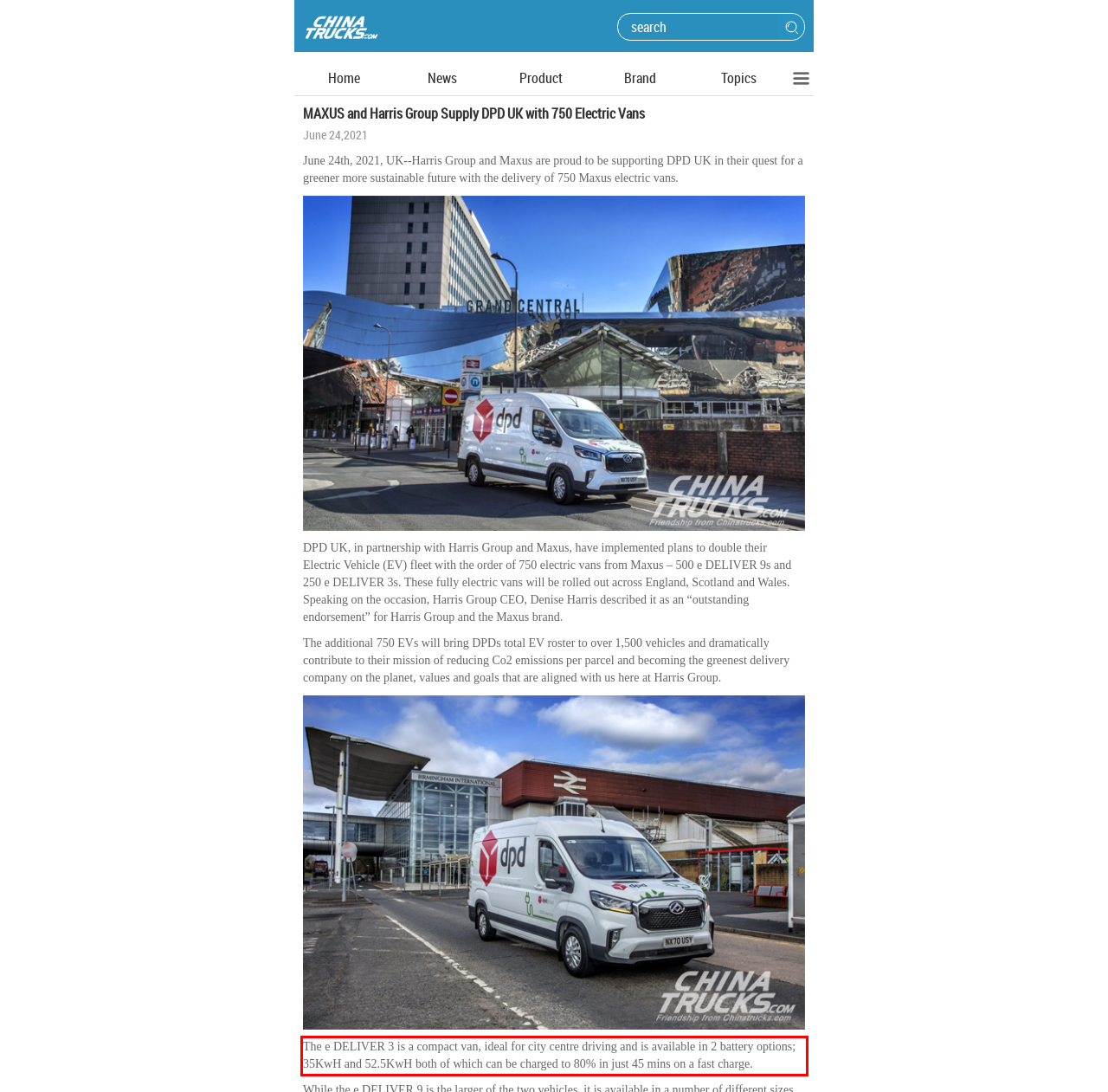You have a screenshot of a webpage where a UI element is enclosed in a red rectangle. Perform OCR to capture the text inside this red rectangle.

The e DELIVER 3 is a compact van, ideal for city centre driving and is available in 2 battery options; 35KwH and 52.5KwH both of which can be charged to 80% in just 45 mins on a fast charge.